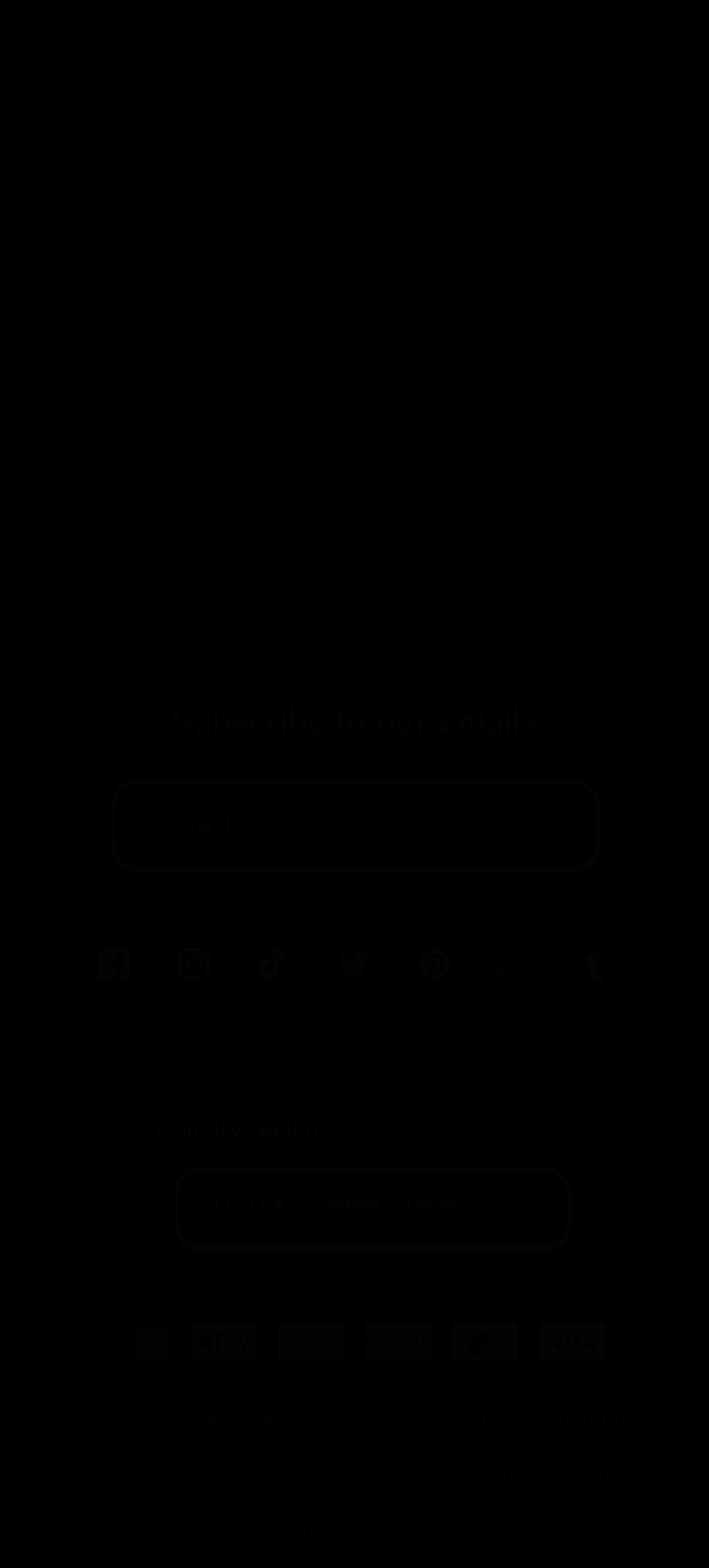What is the country/region selection option?
Answer the question using a single word or phrase, according to the image.

USD $ | United States